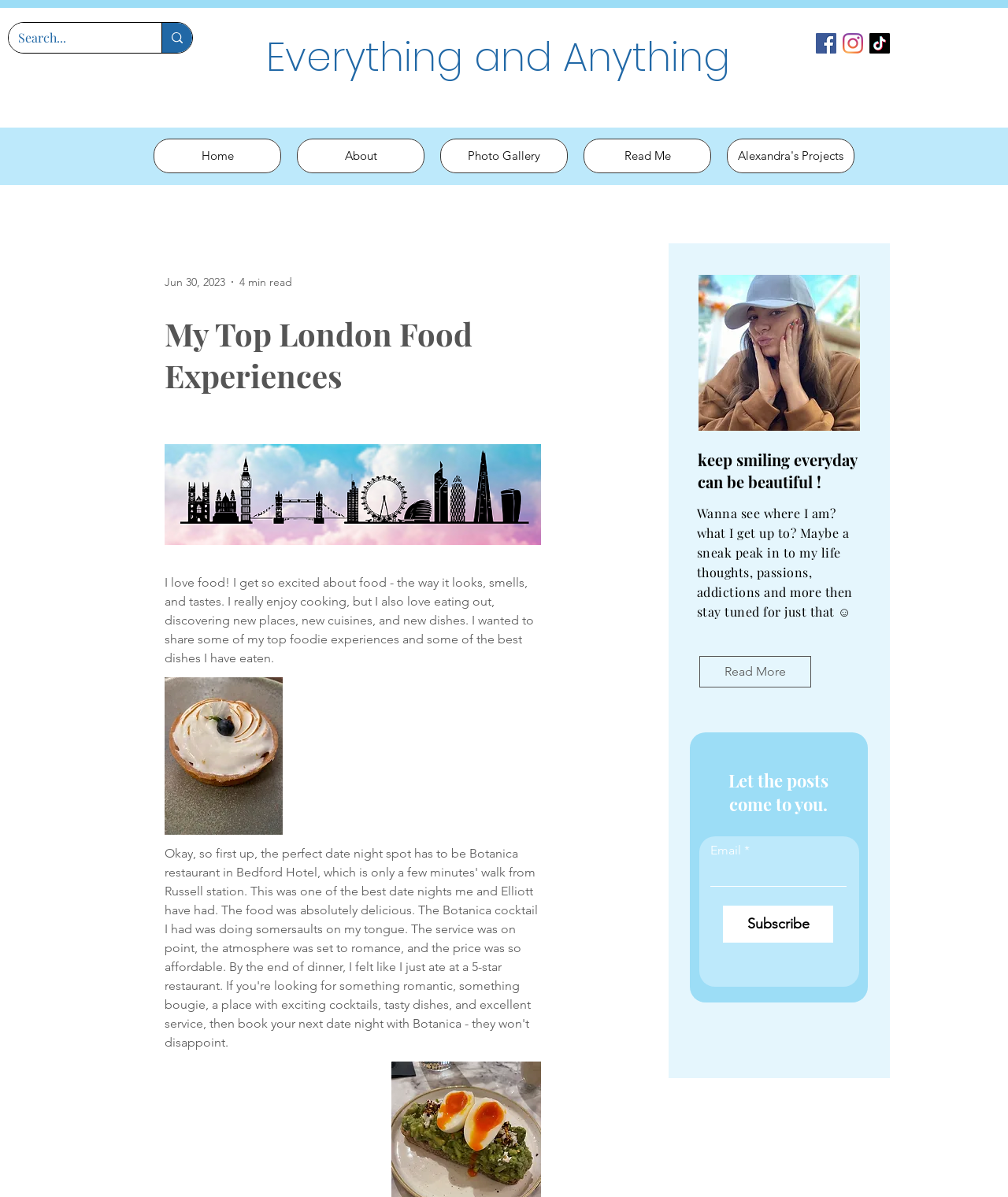Give an extensive and precise description of the webpage.

This webpage is about a food enthusiast's personal experiences and adventures in London. At the top, there is a search bar with a magnifying glass icon, allowing users to search for specific content. Below the search bar, there is a heading that reads "Everything and Anything" in a prominent font.

On the top-right corner, there is a social bar with links to the author's Facebook, Instagram, and TikTok profiles, each represented by their respective icons. Next to the social bar, there is a date "Jun 30, 2023" and a label "4 min read", indicating the publication date and estimated reading time of the article.

The main content of the webpage is divided into sections. The first section has a heading "My Top London Food Experiences" and a brief introduction to the author's passion for food. Below the introduction, there are three buttons, but their purposes are not explicitly stated.

The next section features a large image, likely a food-related photo, with a heading "keep smiling everyday can be beautiful!" above it. Below the image, there is a paragraph of text that invites readers to stay tuned for the author's life updates, thoughts, and passions.

Further down, there is a "Read More" link, suggesting that there is more content to explore. The following section has a heading "Let the posts come to you" and a subscription form where users can enter their email addresses to receive updates.

On the left side of the webpage, there is a navigation menu with links to different sections of the website, including "Home", "About", "Photo Gallery", "Read Me", and "Alexandra's Projects".